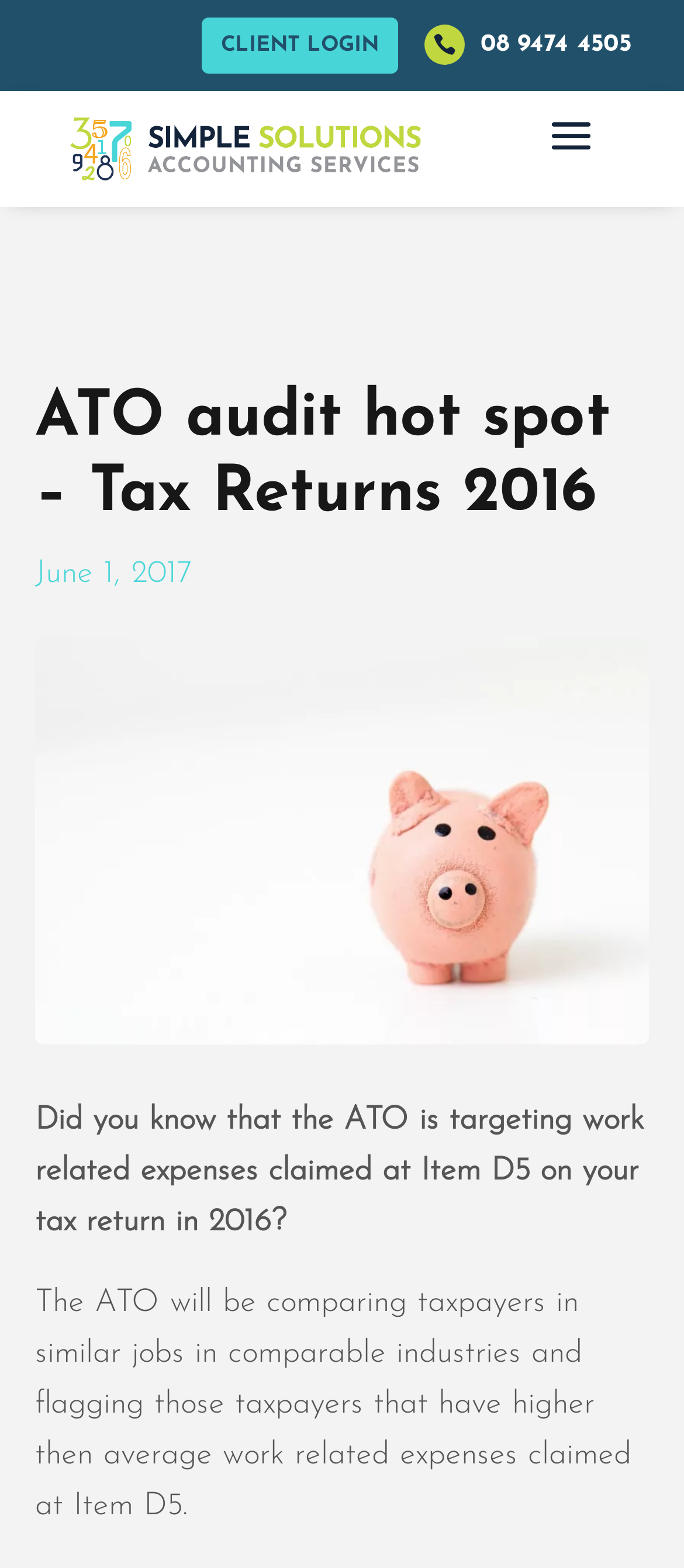Identify the bounding box coordinates for the UI element described as: "CLIENT LOGIN".

[0.295, 0.011, 0.582, 0.047]